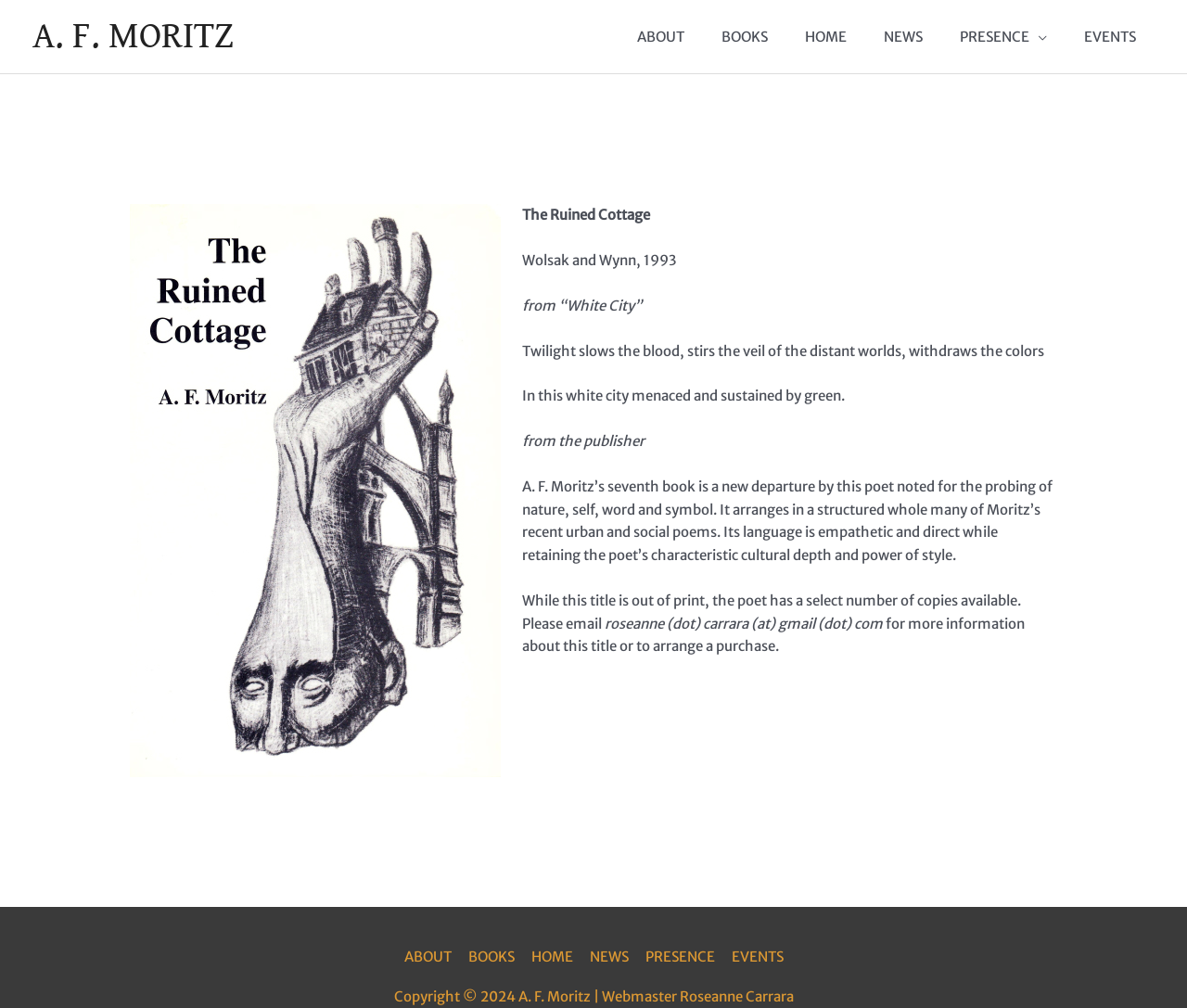Observe the image and answer the following question in detail: Who is the author of the book?

I found the author's name by looking at the link 'A. F. MORITZ' at the top of the page and the text 'A. F. Moritz’s seventh book...' which confirms that A. F. Moritz is the author.